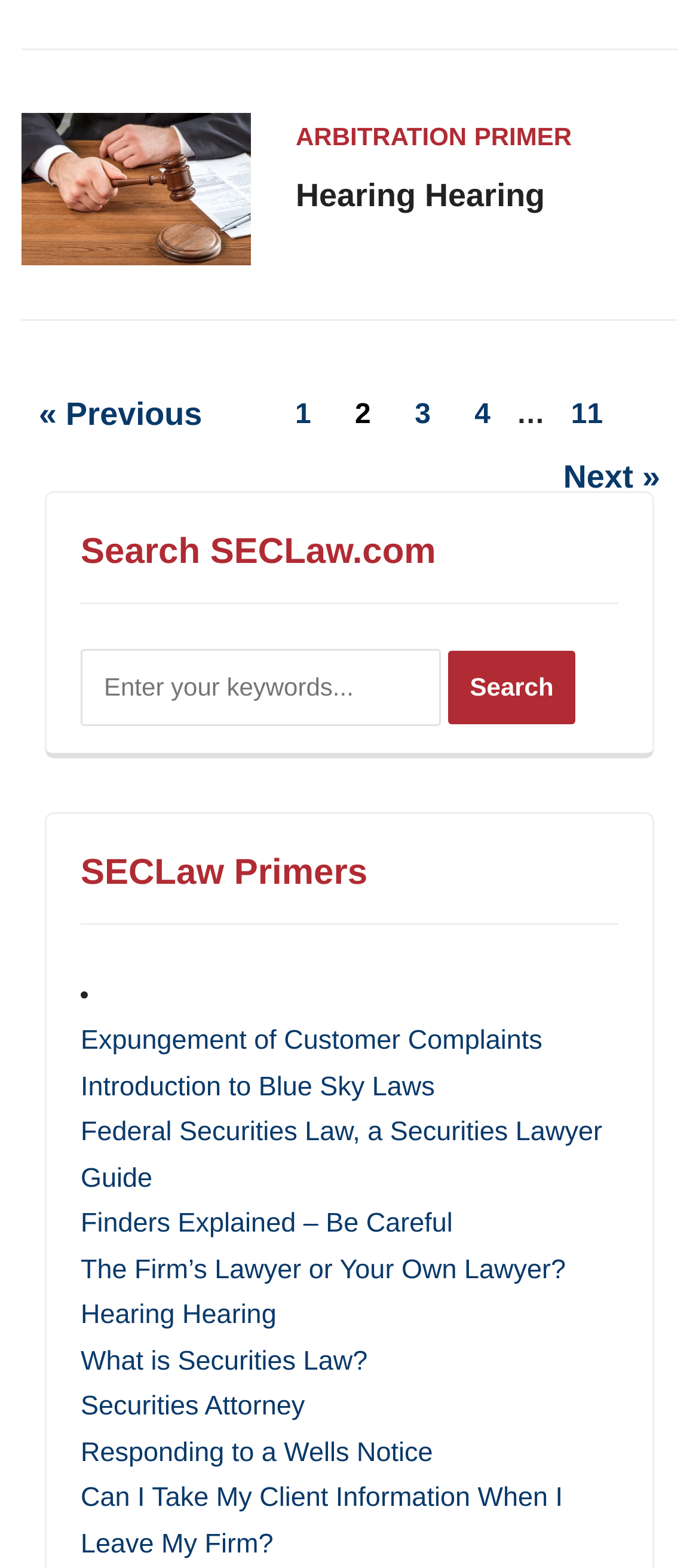Find and specify the bounding box coordinates that correspond to the clickable region for the instruction: "View next page".

[0.78, 0.285, 0.97, 0.325]